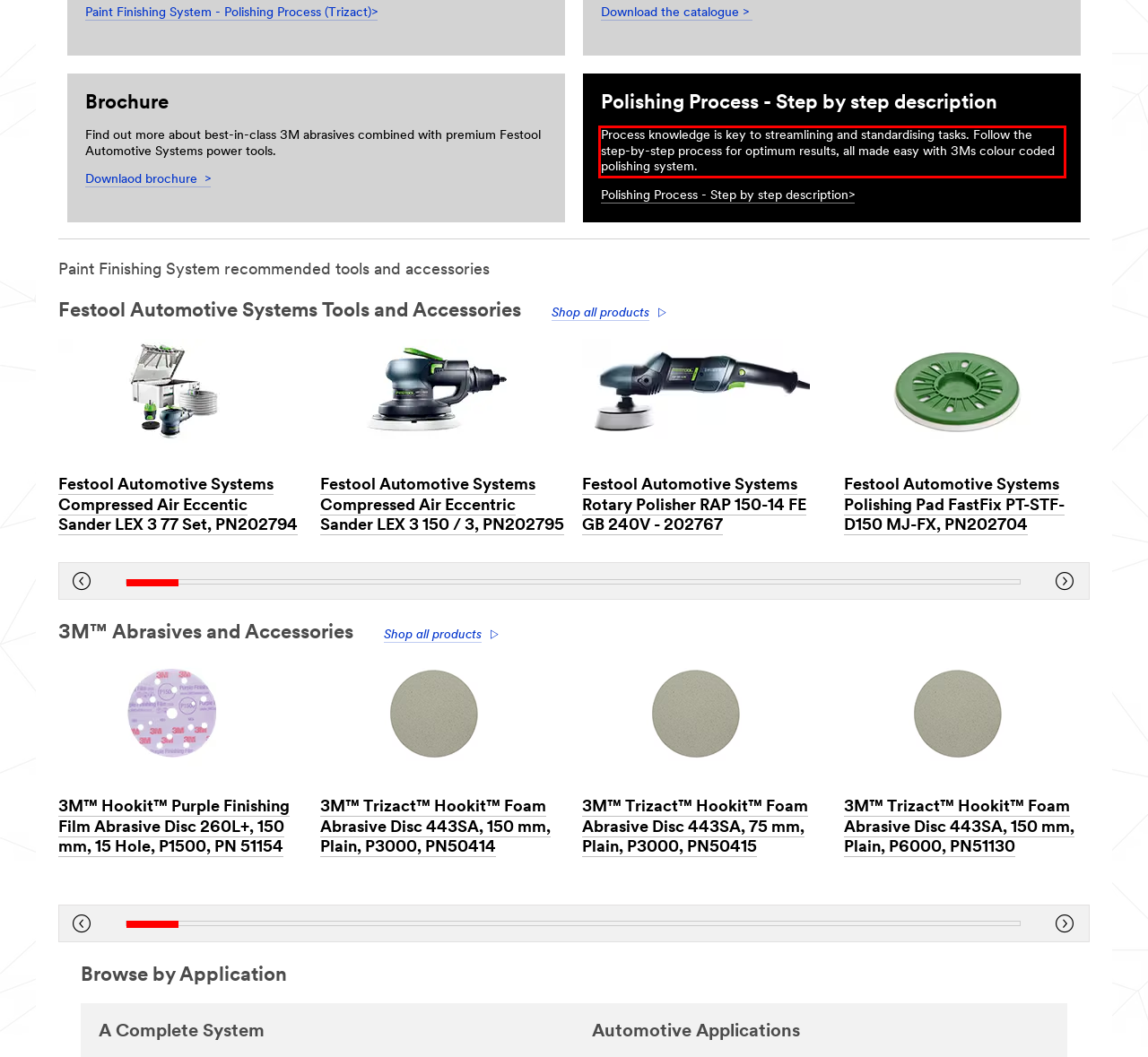Given the screenshot of a webpage, identify the red rectangle bounding box and recognize the text content inside it, generating the extracted text.

Process knowledge is key to streamlining and standardising tasks. Follow the step-by-step process for optimum results, all made easy with 3Ms colour coded polishing system.